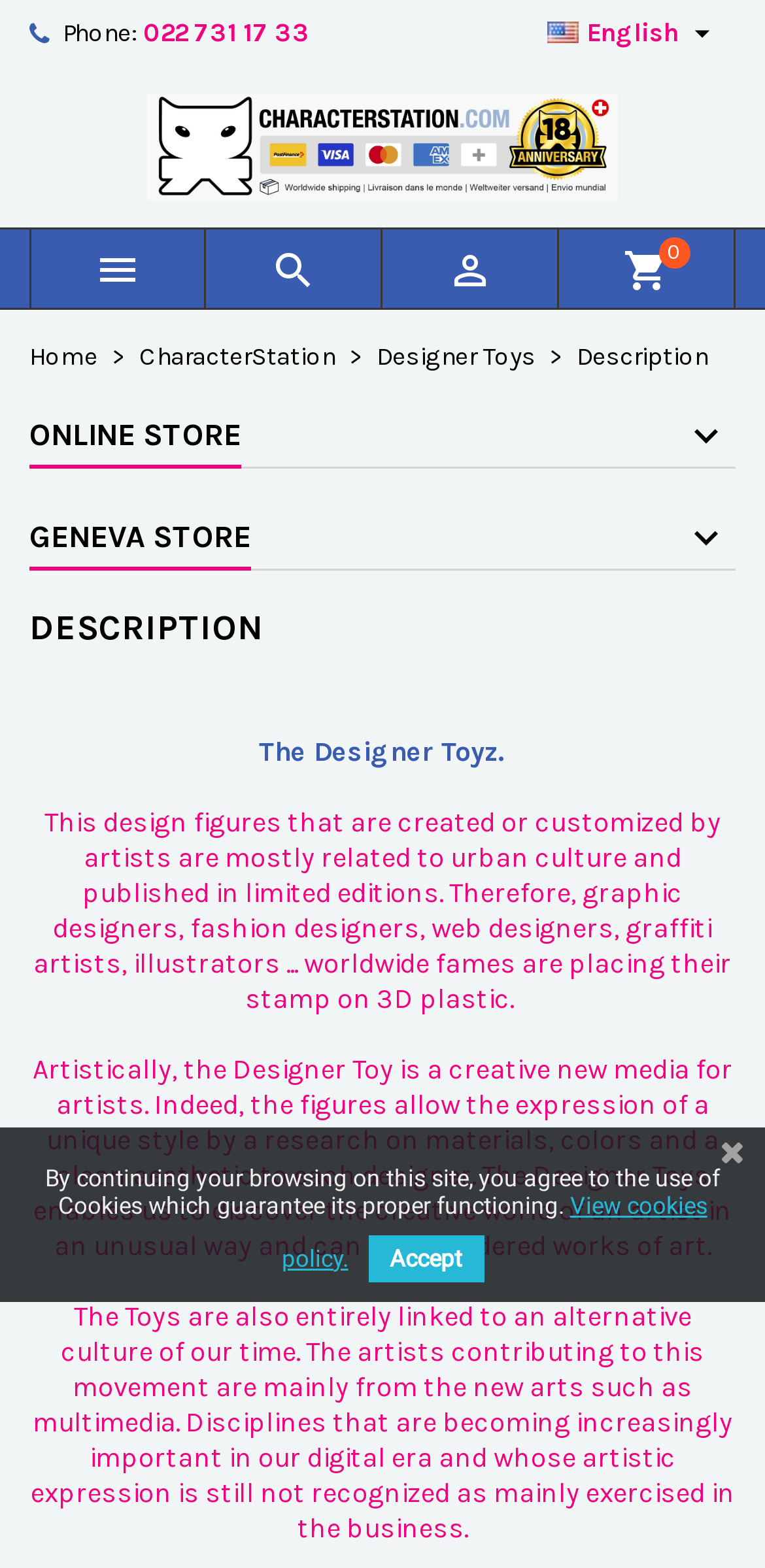Given the element description "add_circle_outline Créer une nouvelle liste", identify the bounding box of the corresponding UI element.

[0.079, 0.099, 0.536, 0.12]